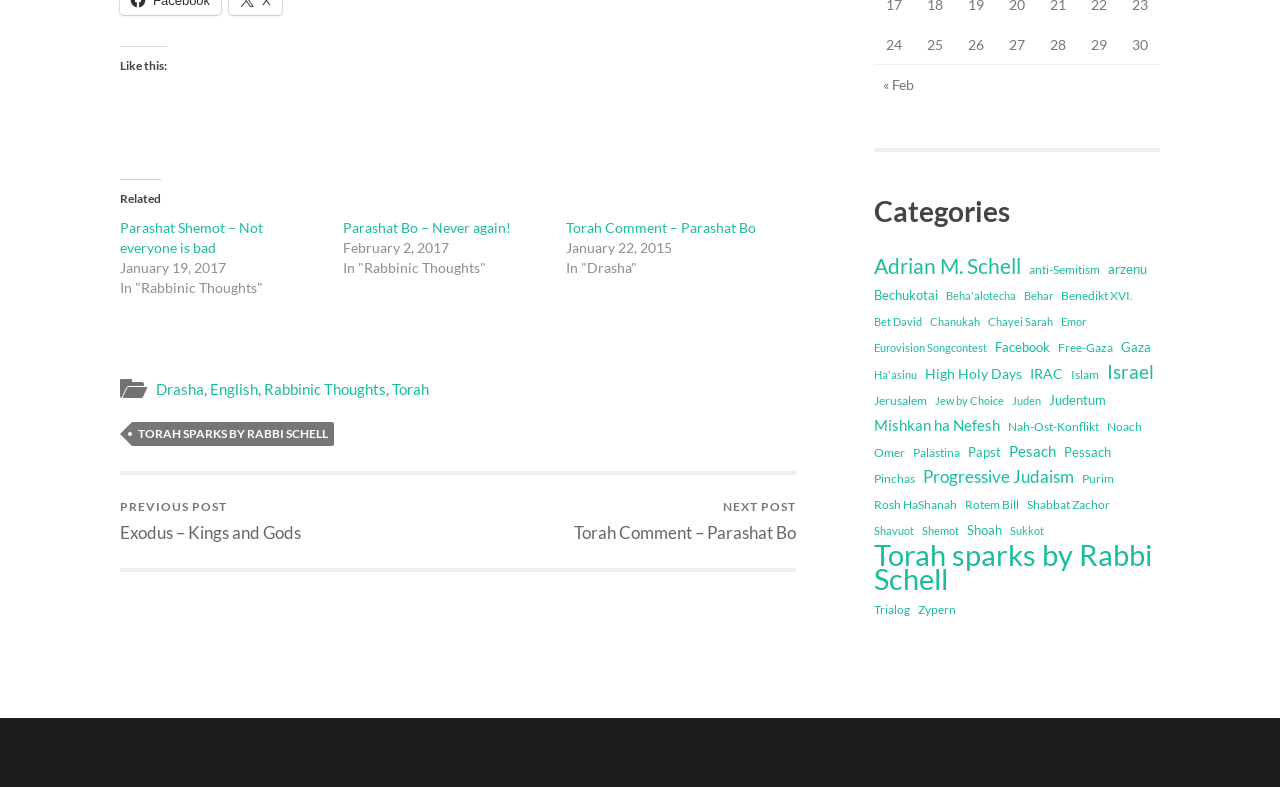Refer to the image and answer the question with as much detail as possible: What is the previous post?

I found the previous post by looking at the link element with the text 'PREVIOUS POST Exodus – Kings and Gods' and bounding box coordinates [0.094, 0.604, 0.235, 0.721]. The previous post is 'Exodus – Kings and Gods'.